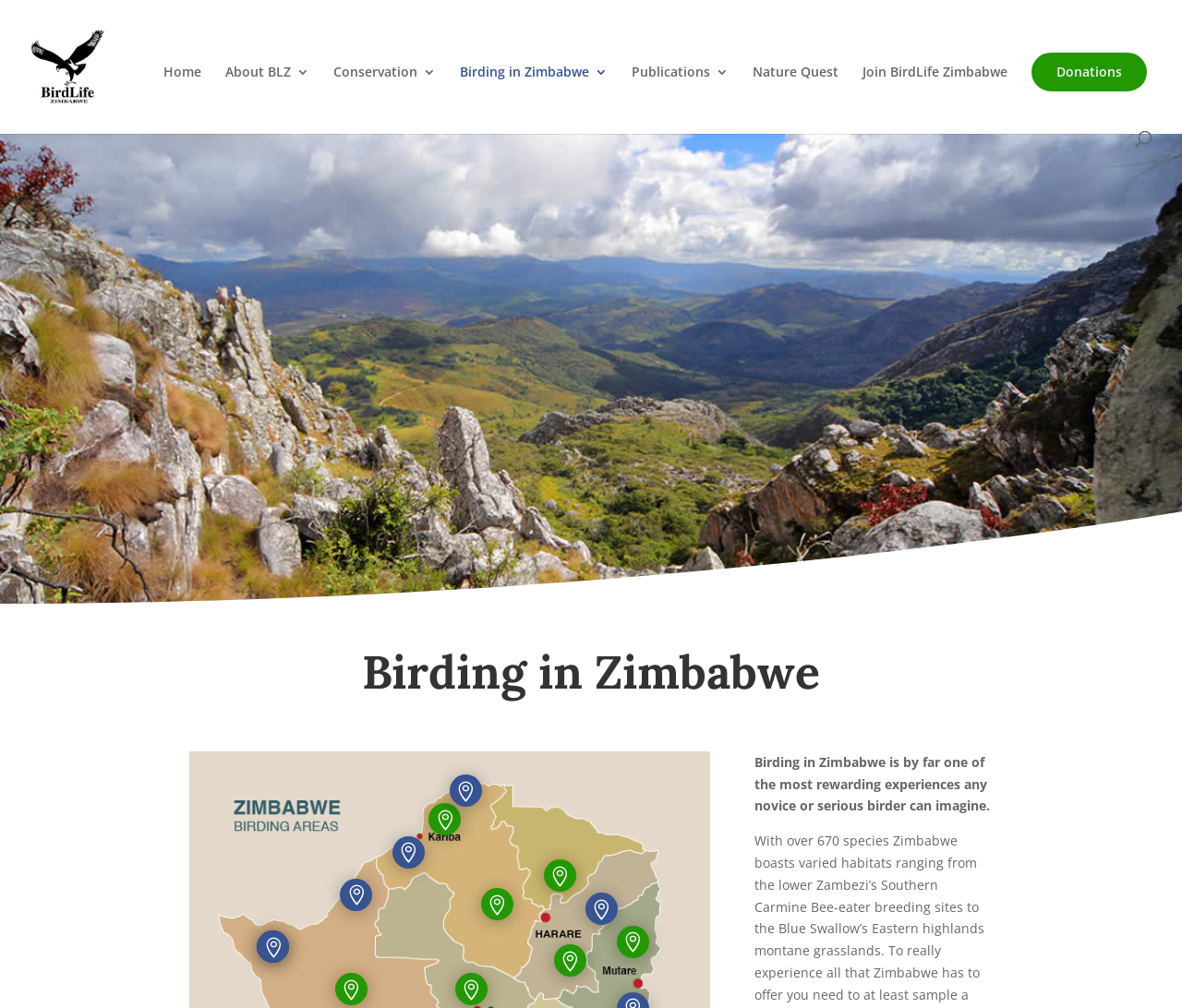Give a one-word or short phrase answer to this question: 
What is birding in Zimbabwe like?

Rewarding experience